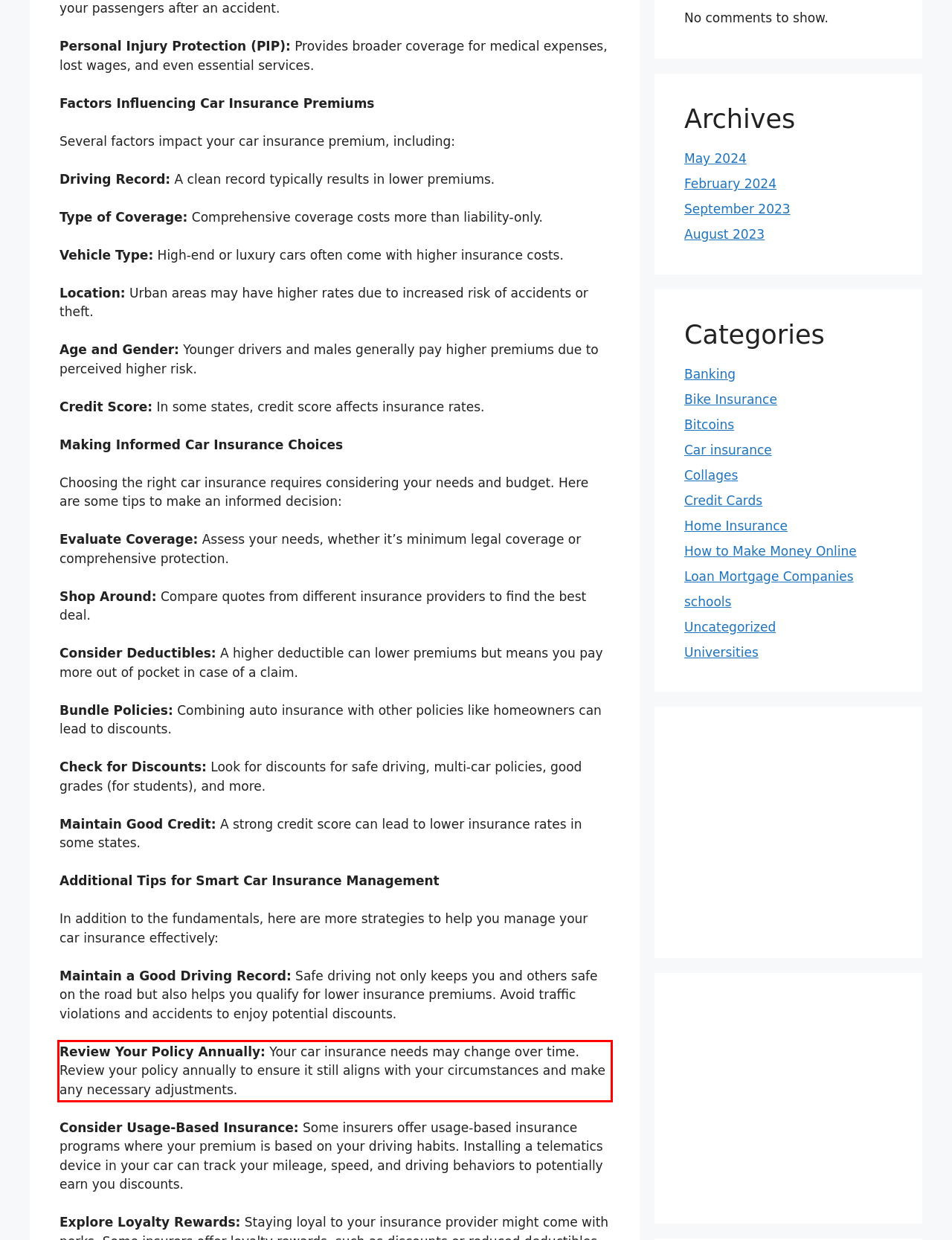Look at the screenshot of the webpage, locate the red rectangle bounding box, and generate the text content that it contains.

Review Your Policy Annually: Your car insurance needs may change over time. Review your policy annually to ensure it still aligns with your circumstances and make any necessary adjustments.